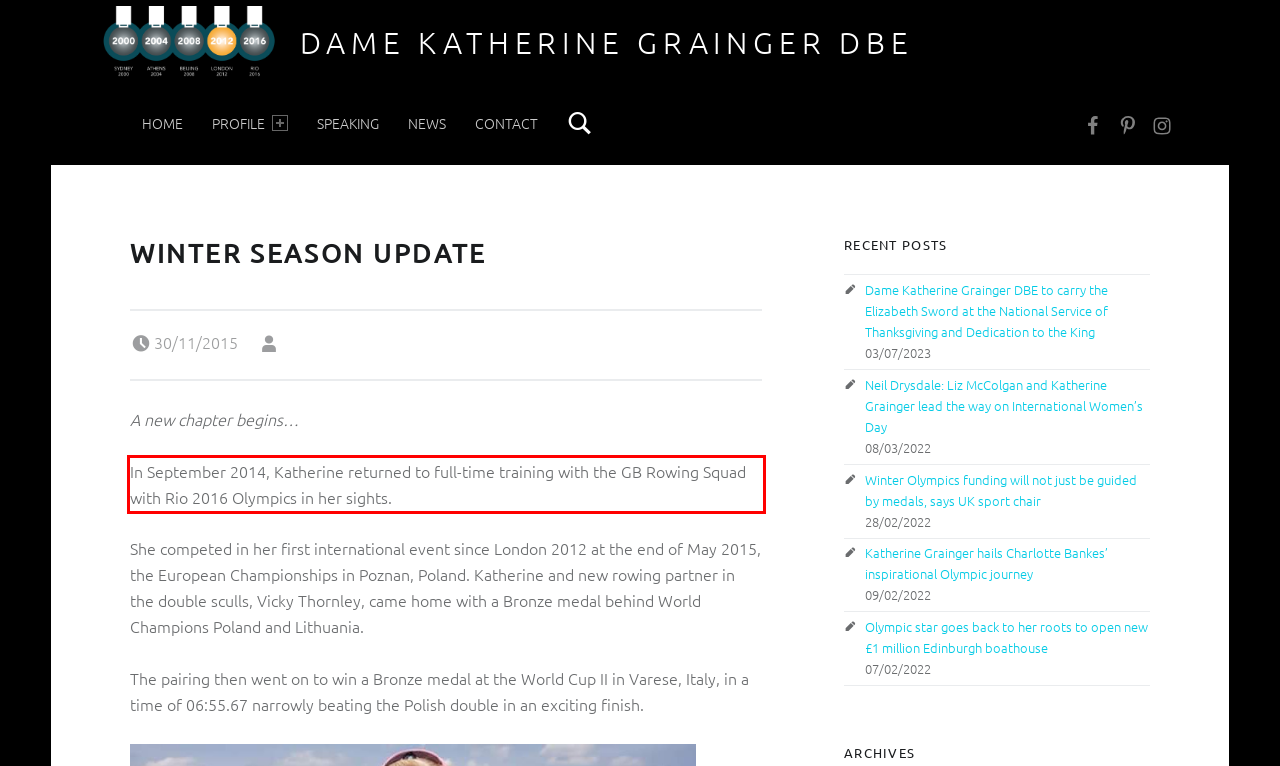Examine the webpage screenshot and use OCR to recognize and output the text within the red bounding box.

In September 2014, Katherine returned to full-time training with the GB Rowing Squad with Rio 2016 Olympics in her sights.